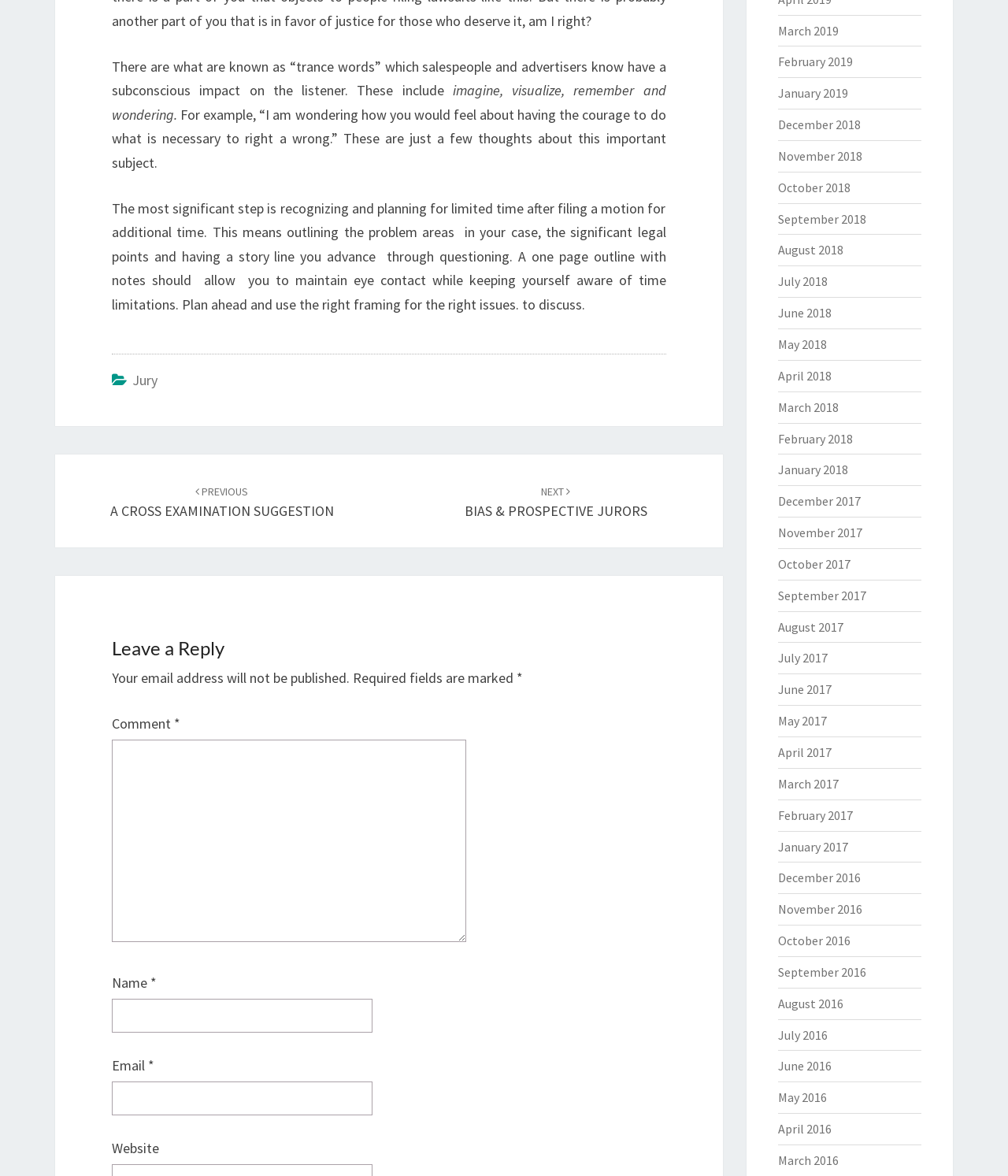Please determine the bounding box coordinates of the clickable area required to carry out the following instruction: "Enter a comment in the 'Comment *' textbox". The coordinates must be four float numbers between 0 and 1, represented as [left, top, right, bottom].

[0.111, 0.629, 0.462, 0.801]